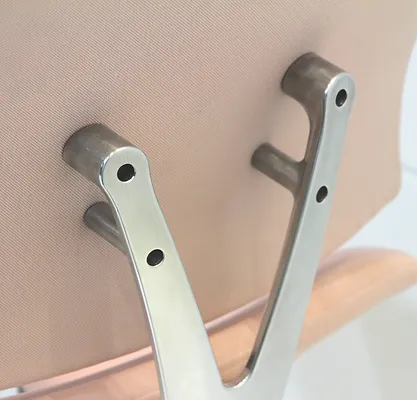Explain in detail what you see in the image.

The image showcases a close-up view of the backrest of an Asana chair, highlighting its innovative design which merges classical and contemporary aesthetics. The prominent metallic support, shaped like a 'V', is crafted from sleek, polished metal that contrasts with the soft, textured fabric of the chair's backrest. This blend of materials not only emphasizes the modern visual appeal but also reflects the ergonomic principles behind the chair's design. The lower section reveals a light wooden base, further enhancing the chair's stylish and functional characteristics. This design is aimed at providing comfort and support, illustrating the brand's commitment to healthy sitting solutions in various environments, from home offices to collaborative spaces.